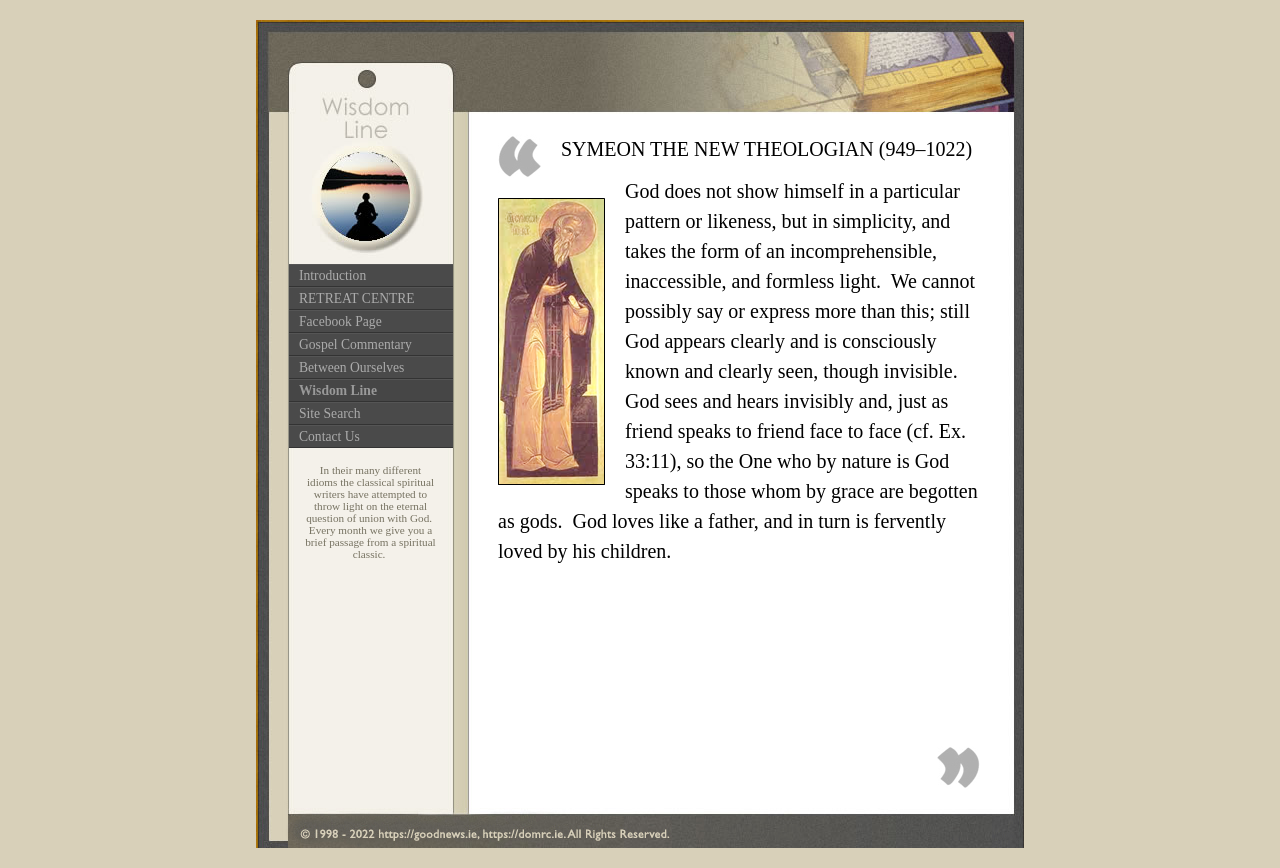Consider the image and give a detailed and elaborate answer to the question: 
What is the topic of the Gospel Commentary?

The topic of the Gospel Commentary can be inferred from the link element with the text 'Gospel Commentary'.